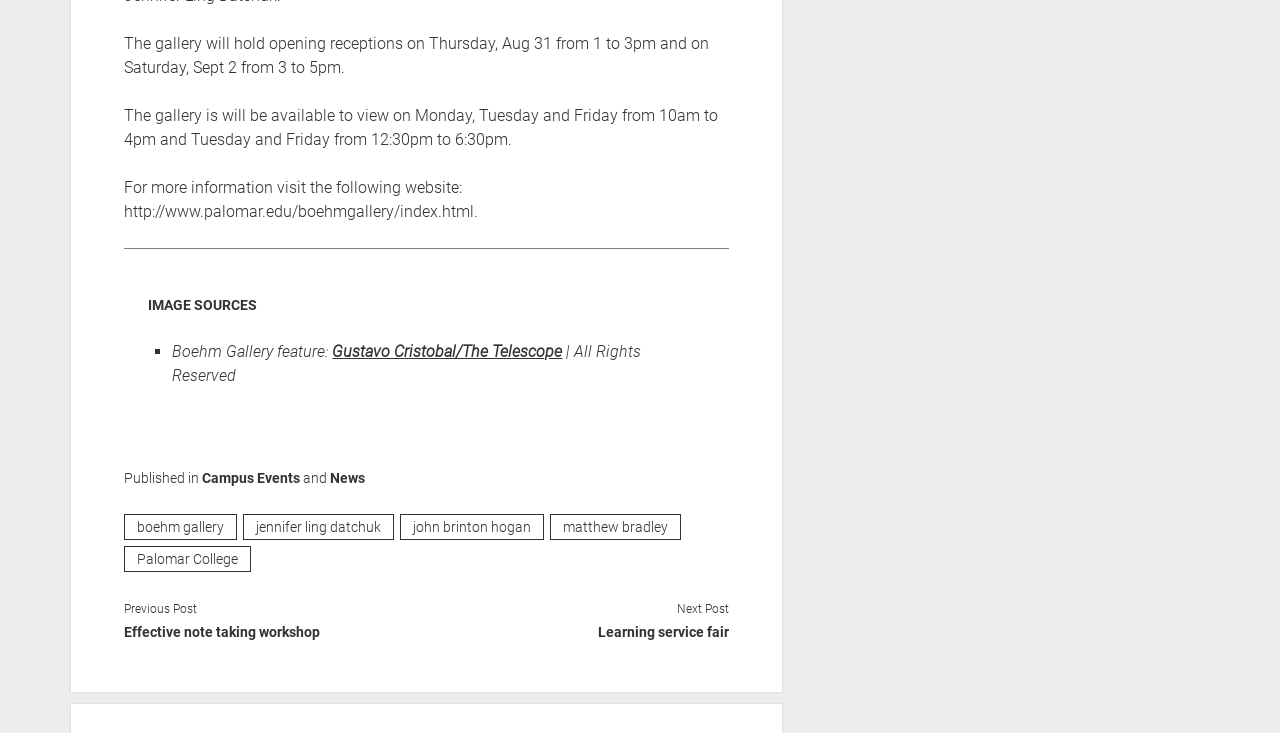What is the name of the college associated with the gallery?
Analyze the image and deliver a detailed answer to the question.

The answer can be found in the link element with the text 'Palomar College', which is the college associated with the gallery.